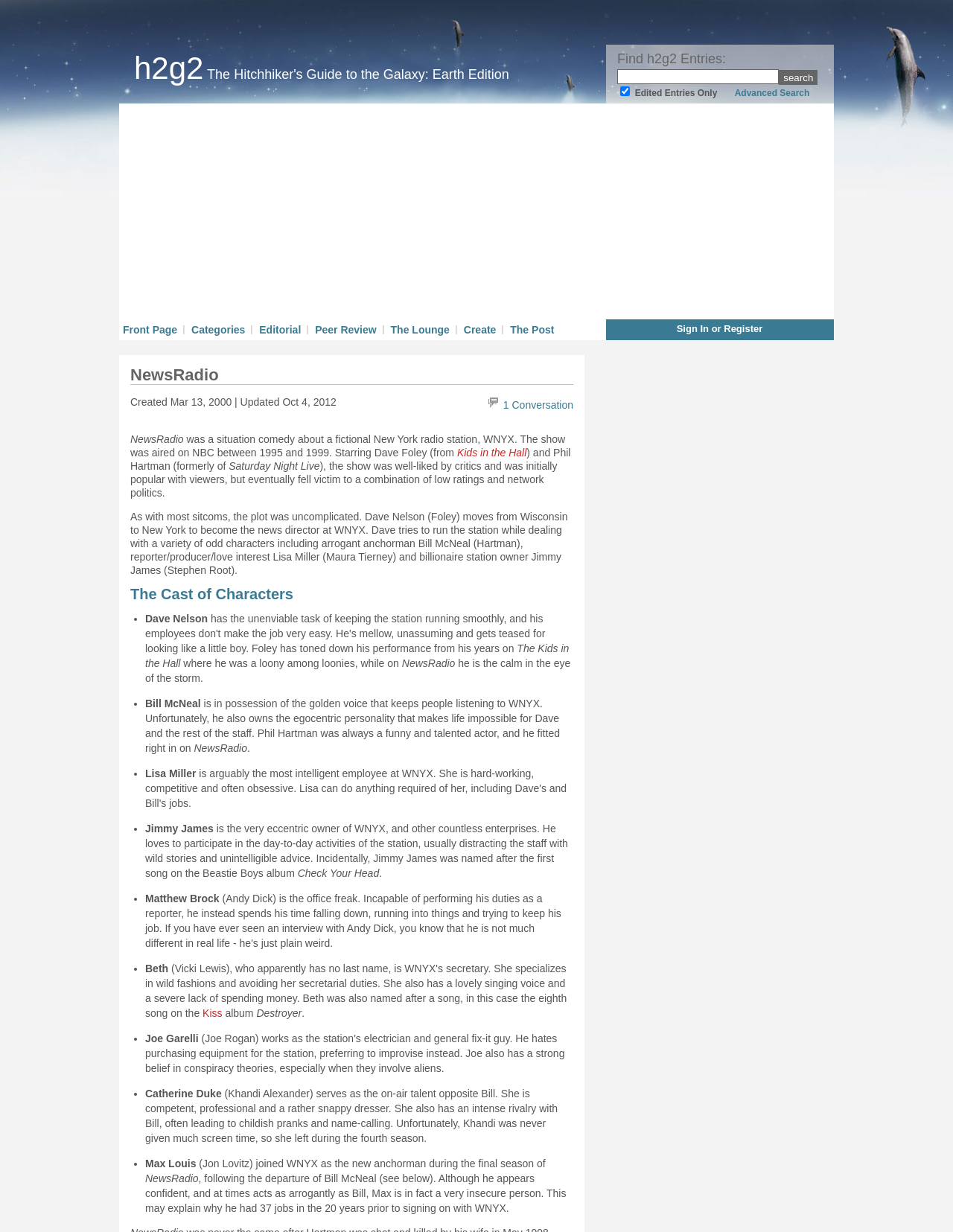Who played the role of Dave Nelson?
Using the image as a reference, answer the question with a short word or phrase.

Dave Foley